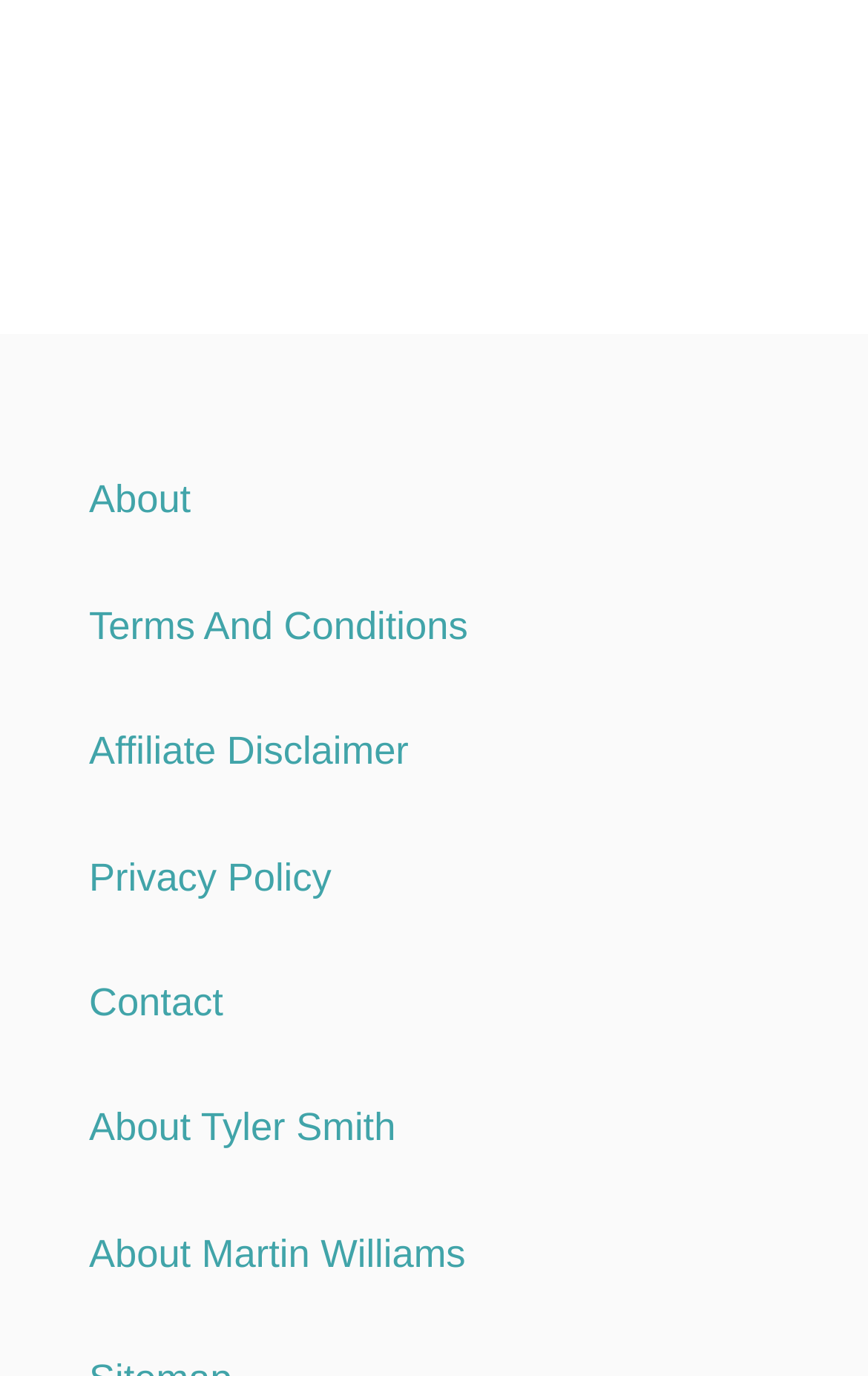Find the bounding box coordinates for the HTML element described in this sentence: "Contact". Provide the coordinates as four float numbers between 0 and 1, in the format [left, top, right, bottom].

[0.103, 0.712, 0.257, 0.744]